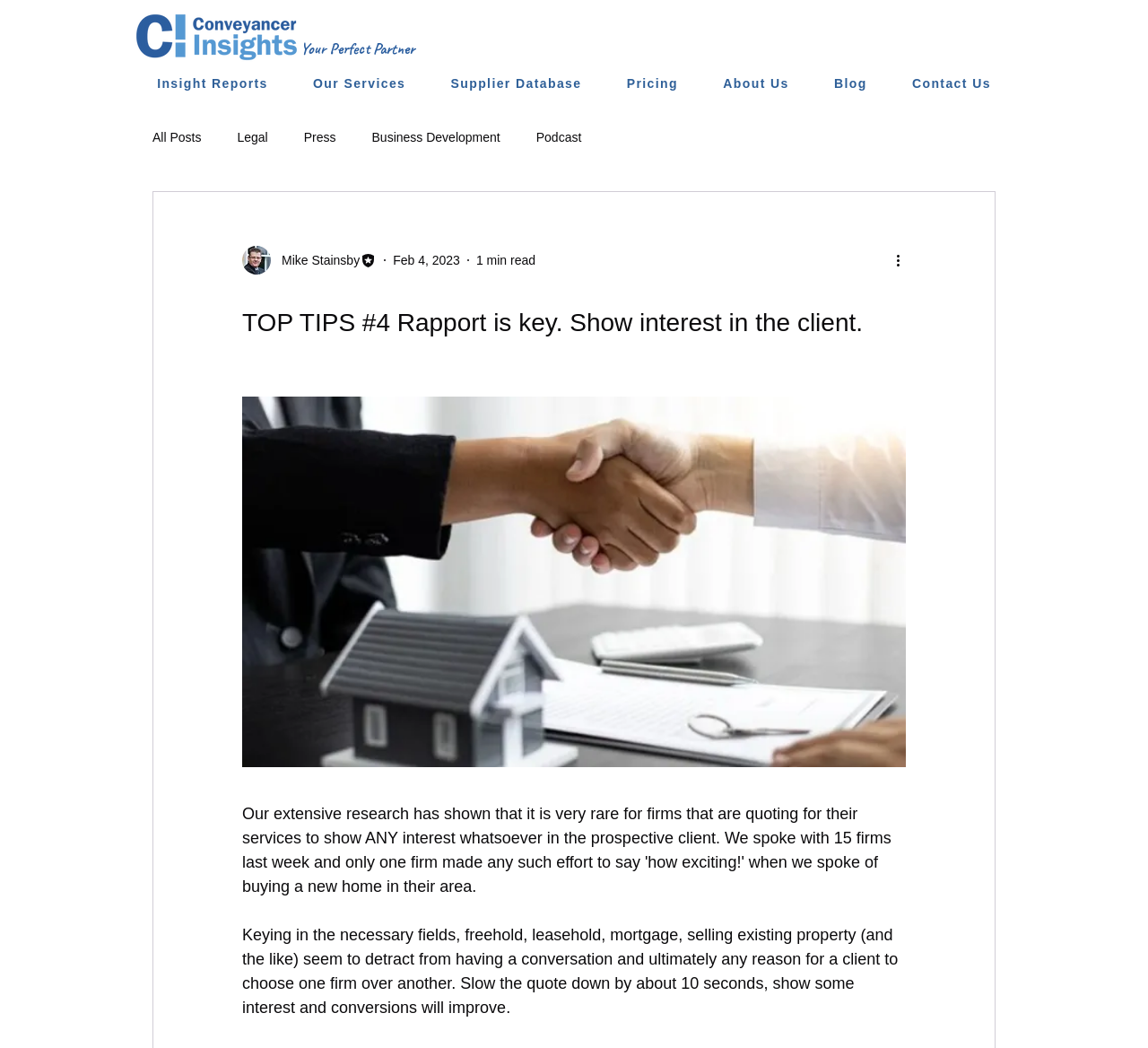How long does it take to read the blog post?
Use the image to answer the question with a single word or phrase.

1 min